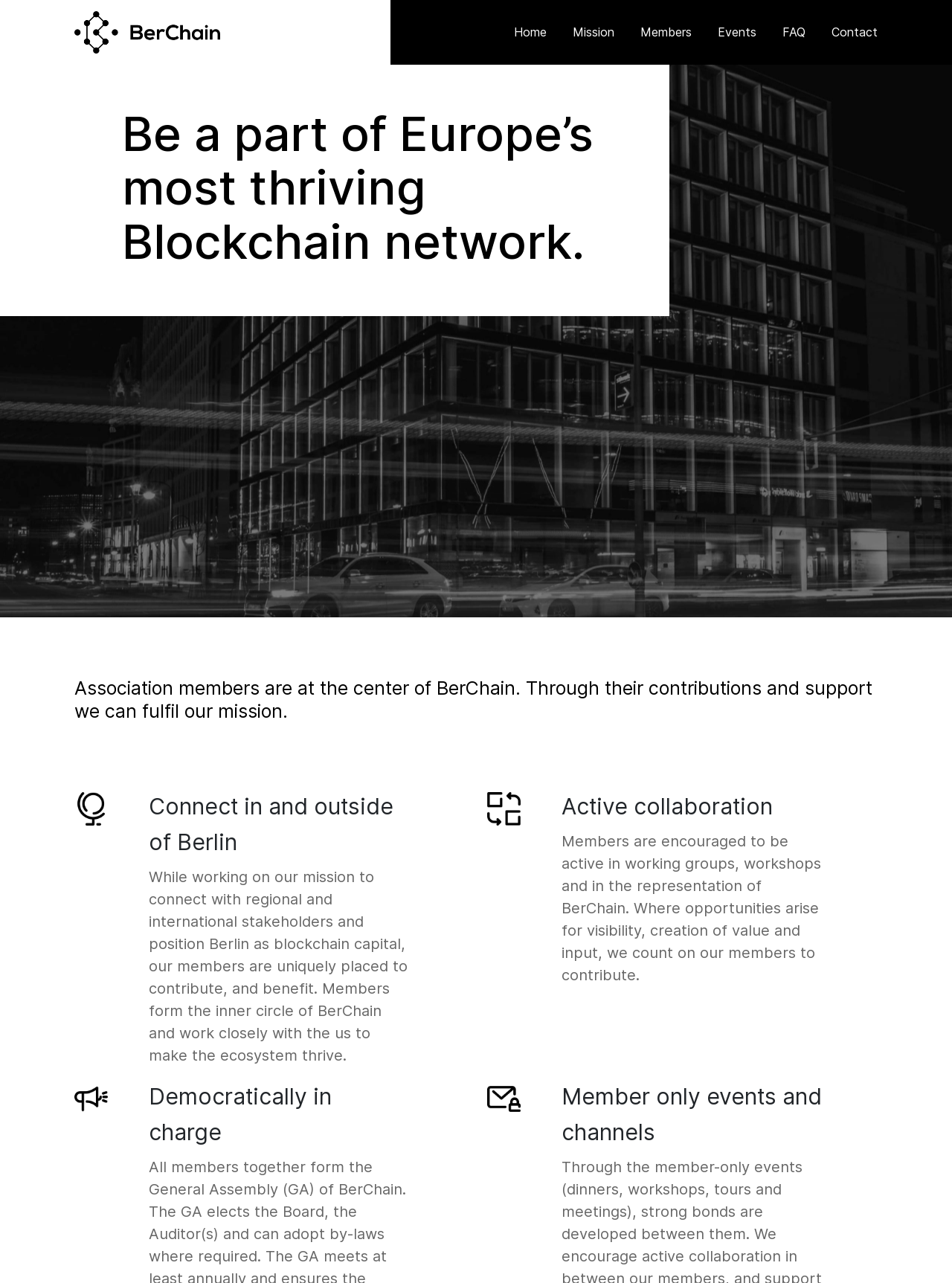What benefits do members get?
Refer to the image and provide a one-word or short phrase answer.

Contribute and benefit